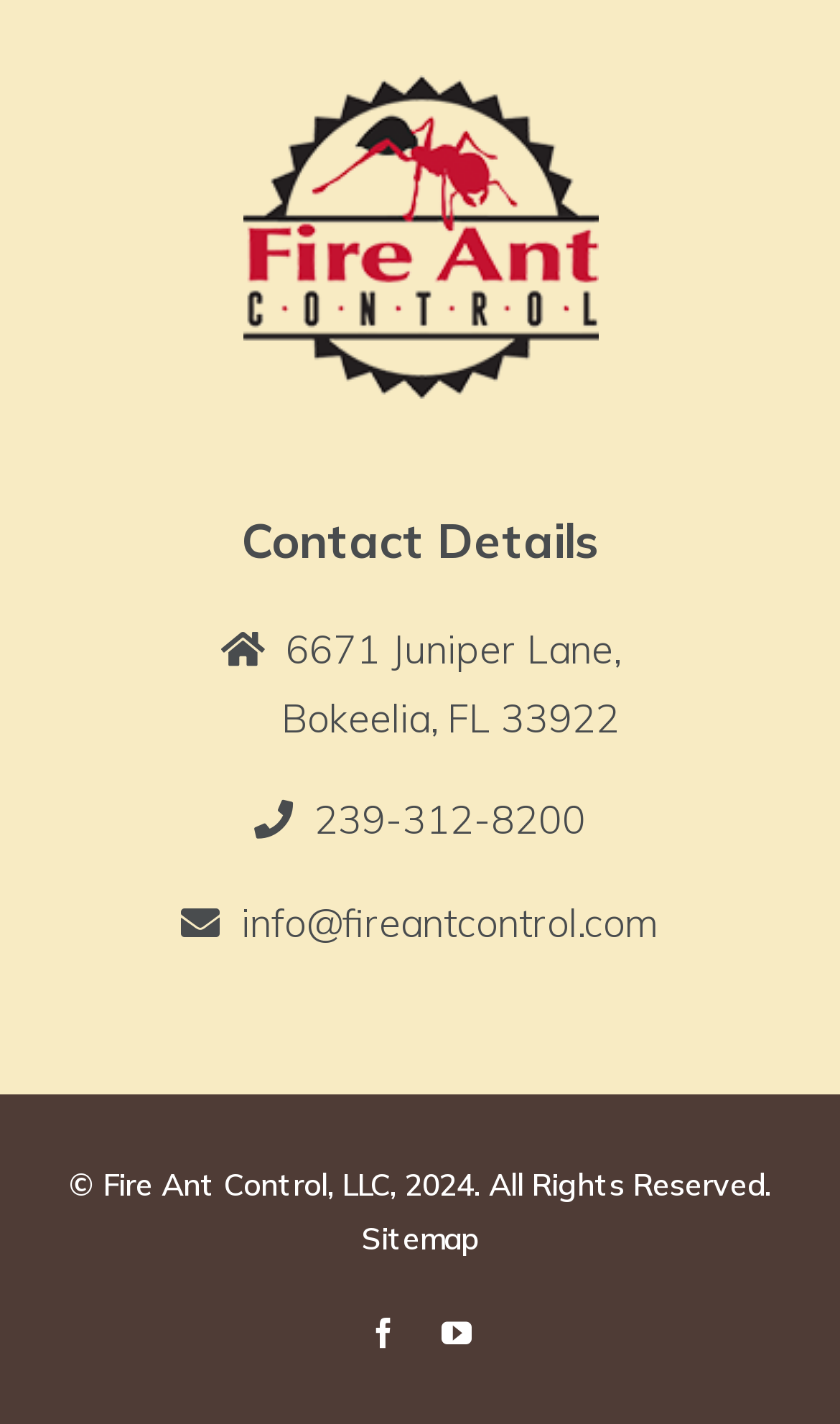What is the email address of Fire Ant Control?
Answer the question with as much detail as possible.

I found the email address by looking at the link element with the OCR text 'info@fireantcontrol.com' which is located under the 'Contact Details' heading.